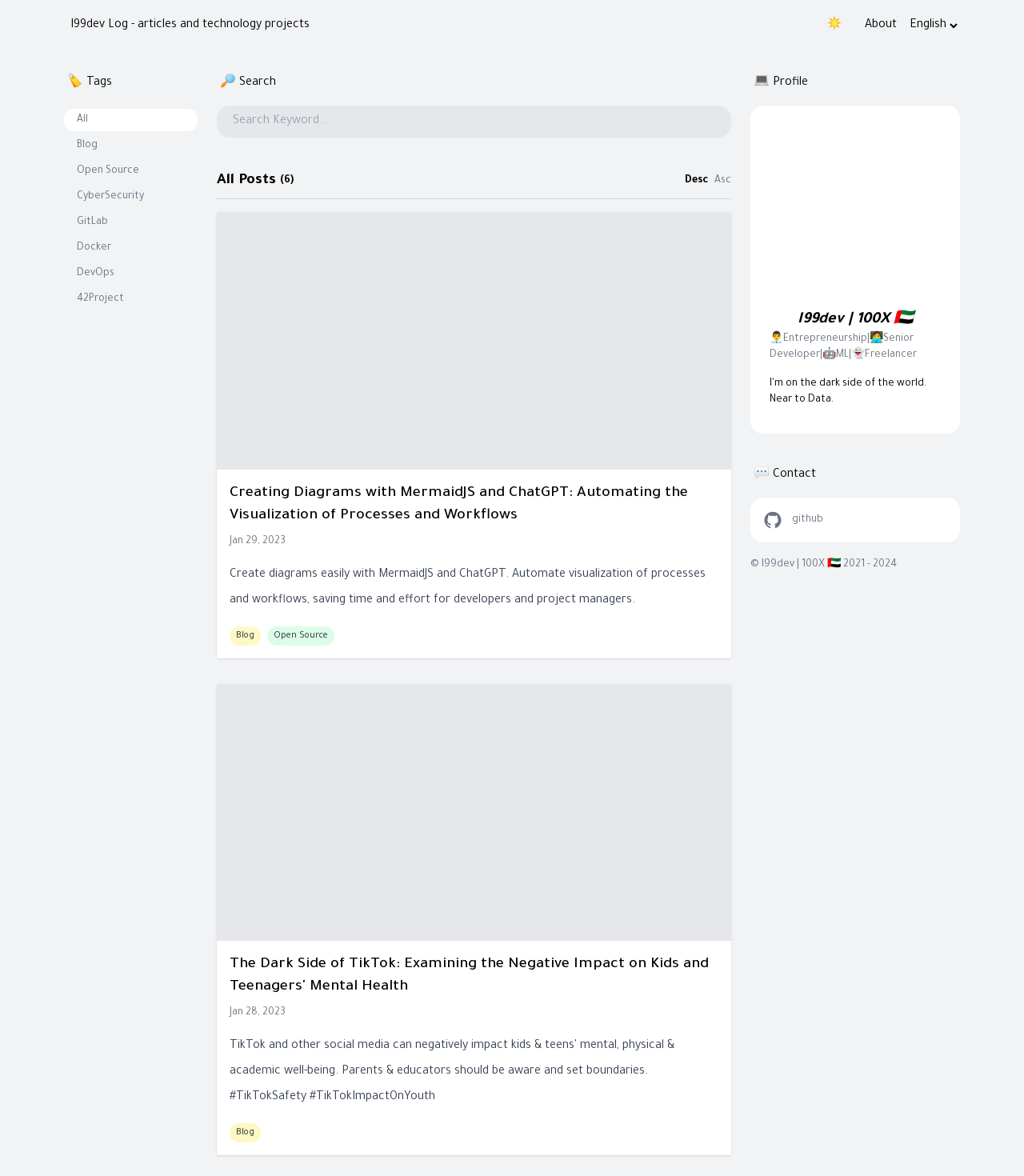Identify the bounding box coordinates of the area you need to click to perform the following instruction: "Search for a keyword".

[0.211, 0.09, 0.714, 0.117]